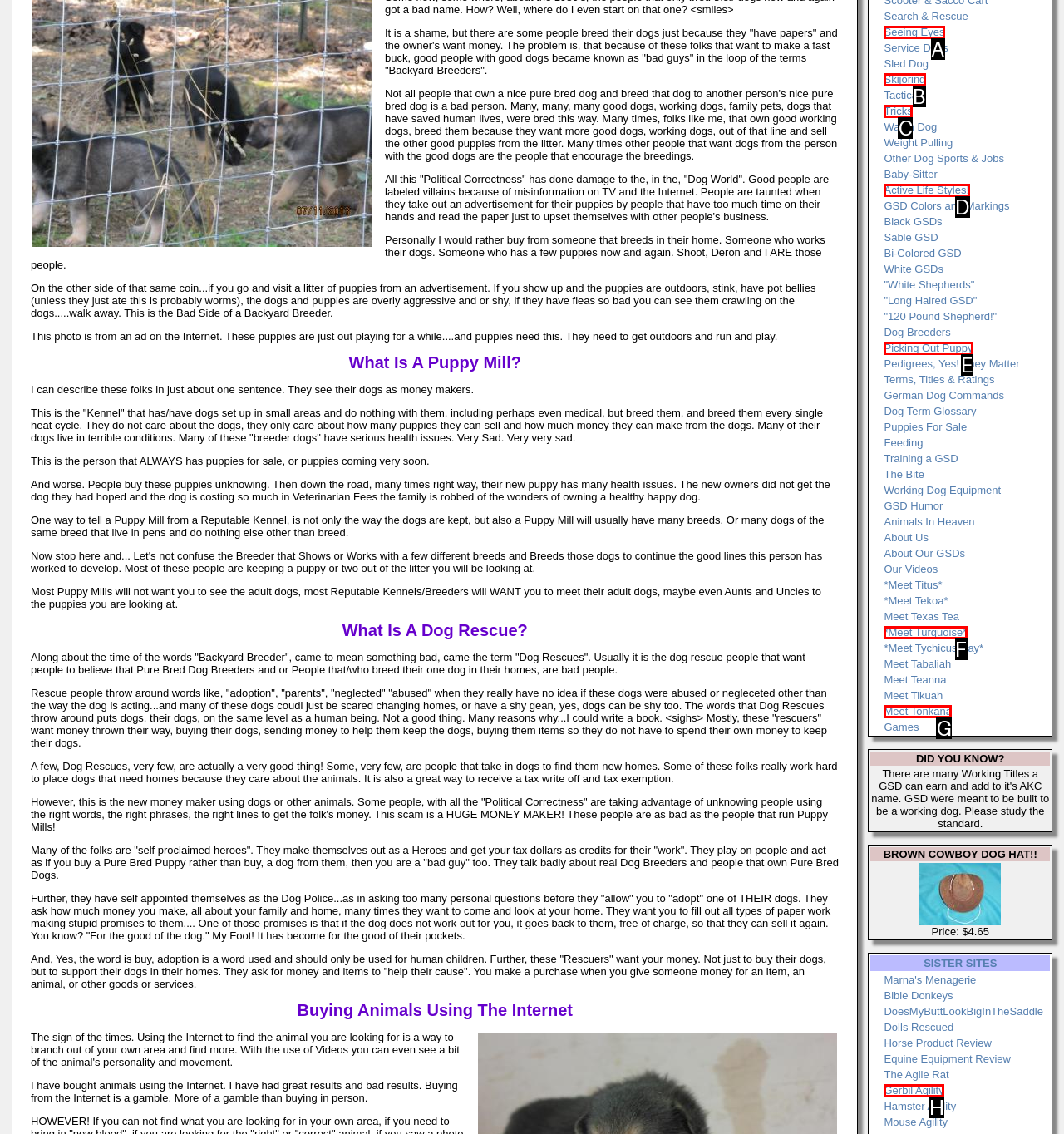Find the HTML element that suits the description: Picking Out Puppy
Indicate your answer with the letter of the matching option from the choices provided.

E